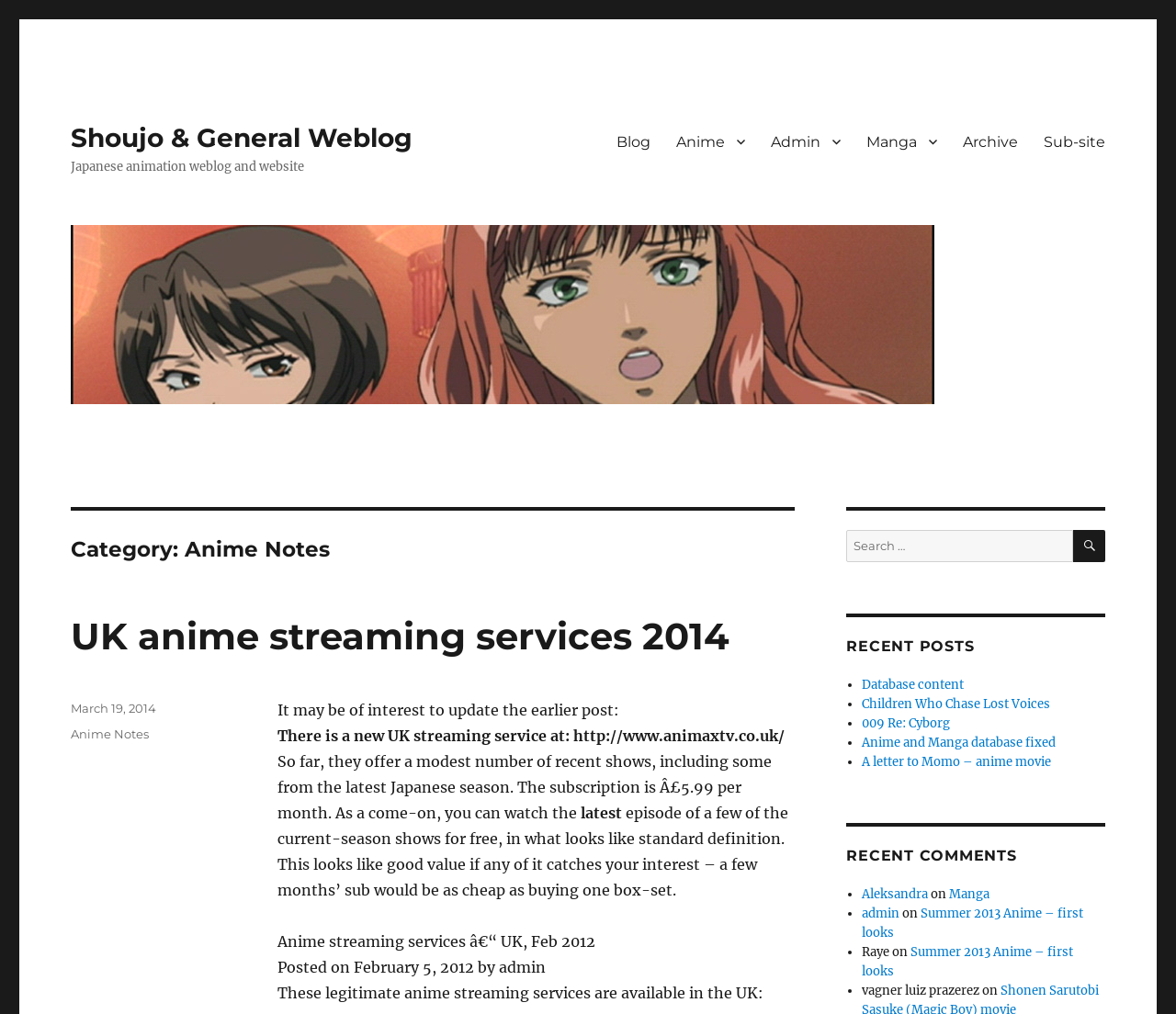How many recent comments are listed?
Carefully examine the image and provide a detailed answer to the question.

The recent comments are listed under the heading 'RECENT COMMENTS' and are marked with bullet points. There are four comments listed, which are from 'Aleksandra', 'admin', 'Raye', and 'vagner luiz prazerez'.